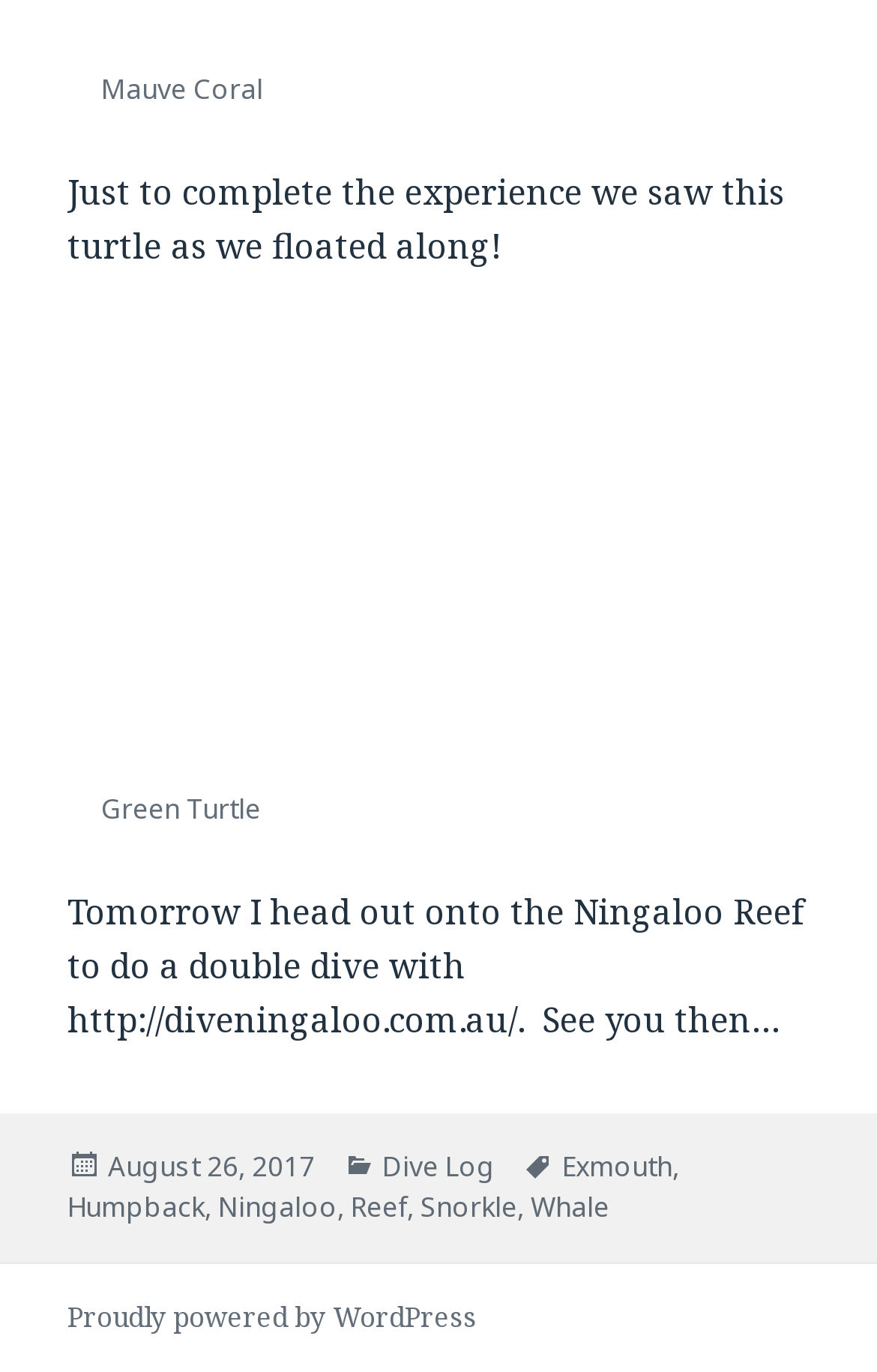What are the categories of the blog post?
Based on the image, please offer an in-depth response to the question.

The categories of the blog post can be found in the footer section, where it is written 'Categories' followed by a link to 'Dive Log'.